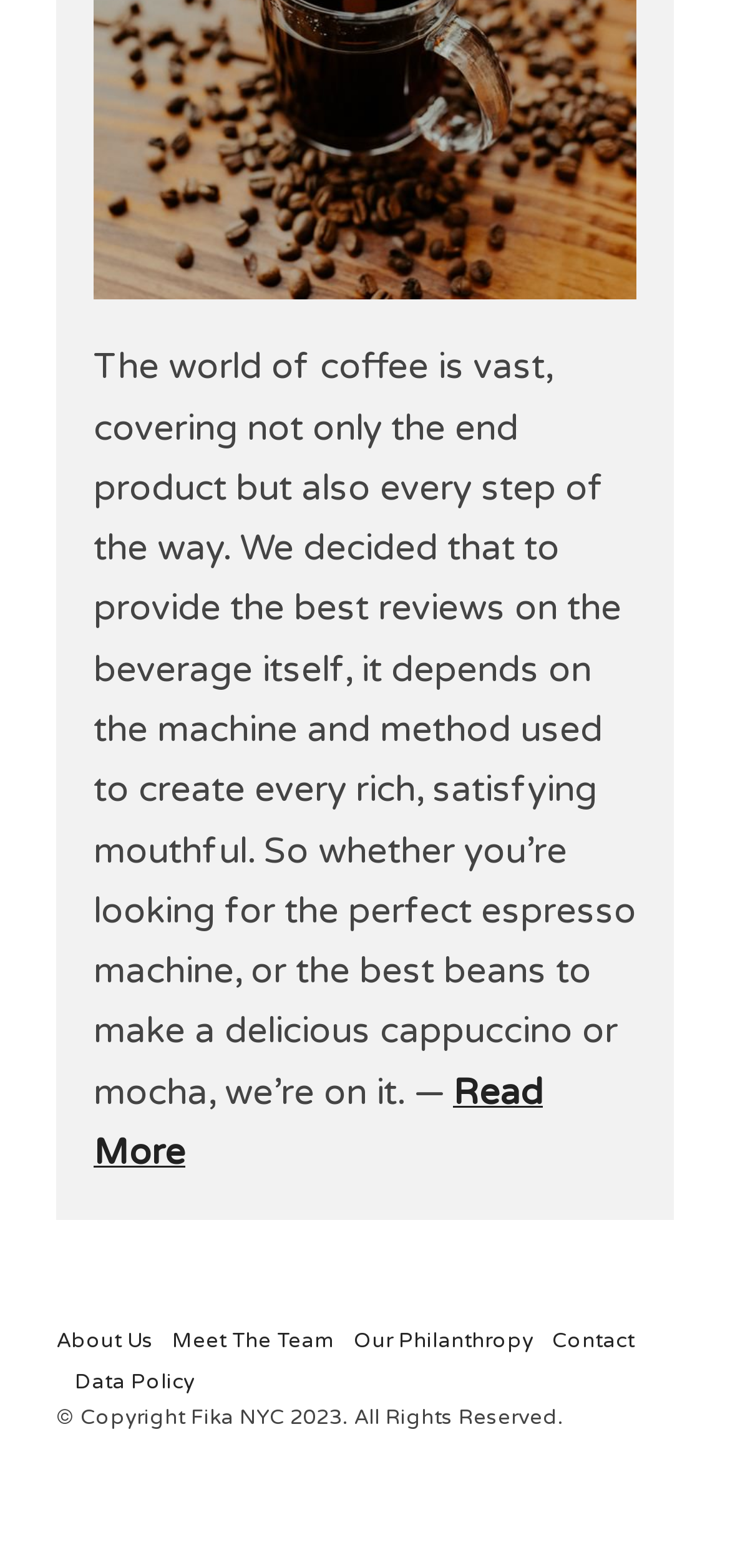Can you give a comprehensive explanation to the question given the content of the image?
What can be found in the footer section?

The footer section of the webpage contains copyright information, specifically '© Copyright Fika NYC 2023. All Rights Reserved.', which indicates the ownership and rights of the website's content.